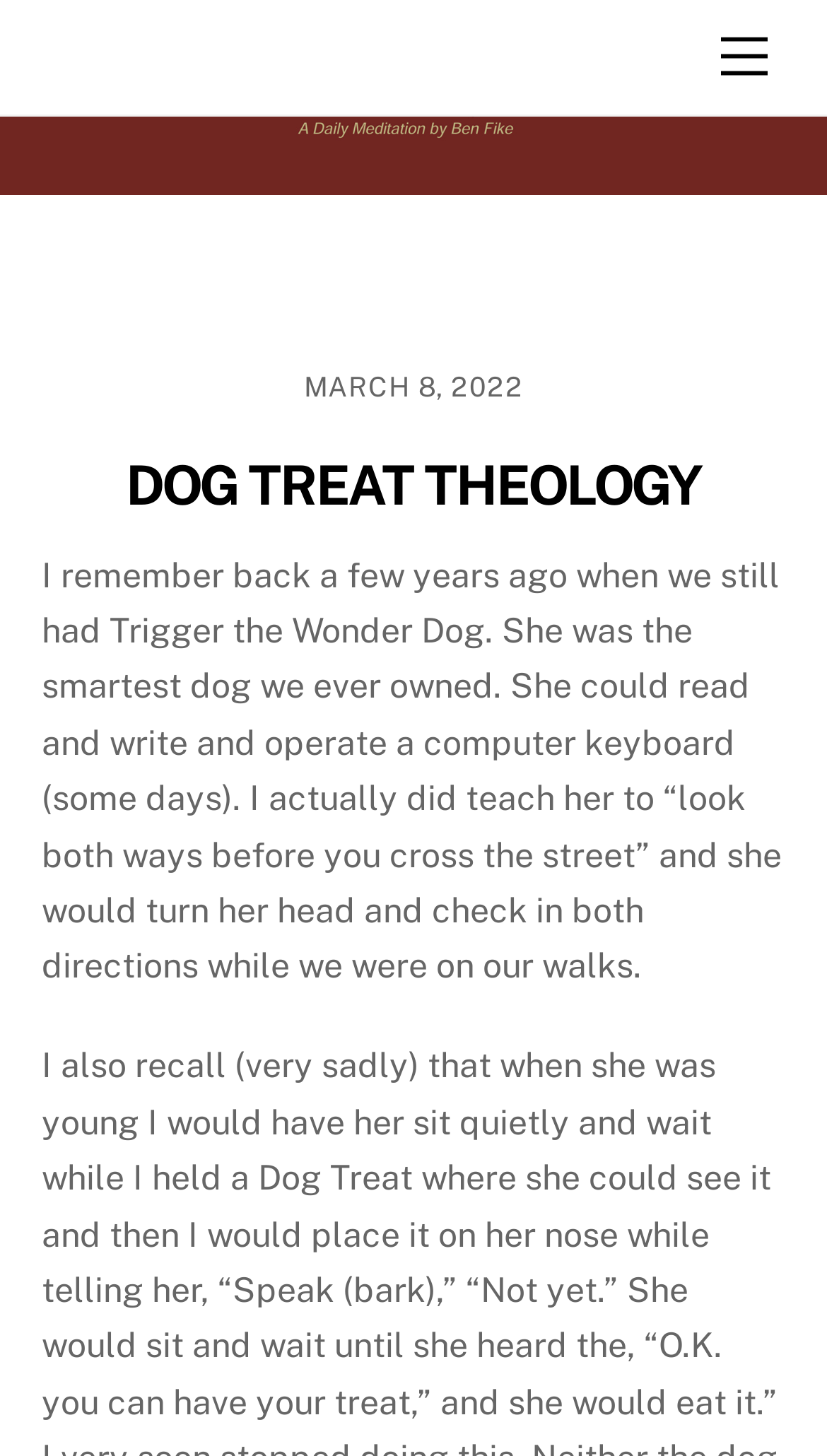What is the instruction taught to the dog?
Look at the webpage screenshot and answer the question with a detailed explanation.

The instruction is mentioned in the StaticText element which describes the dog's training, including teaching the dog to 'look both ways before you cross the street'.